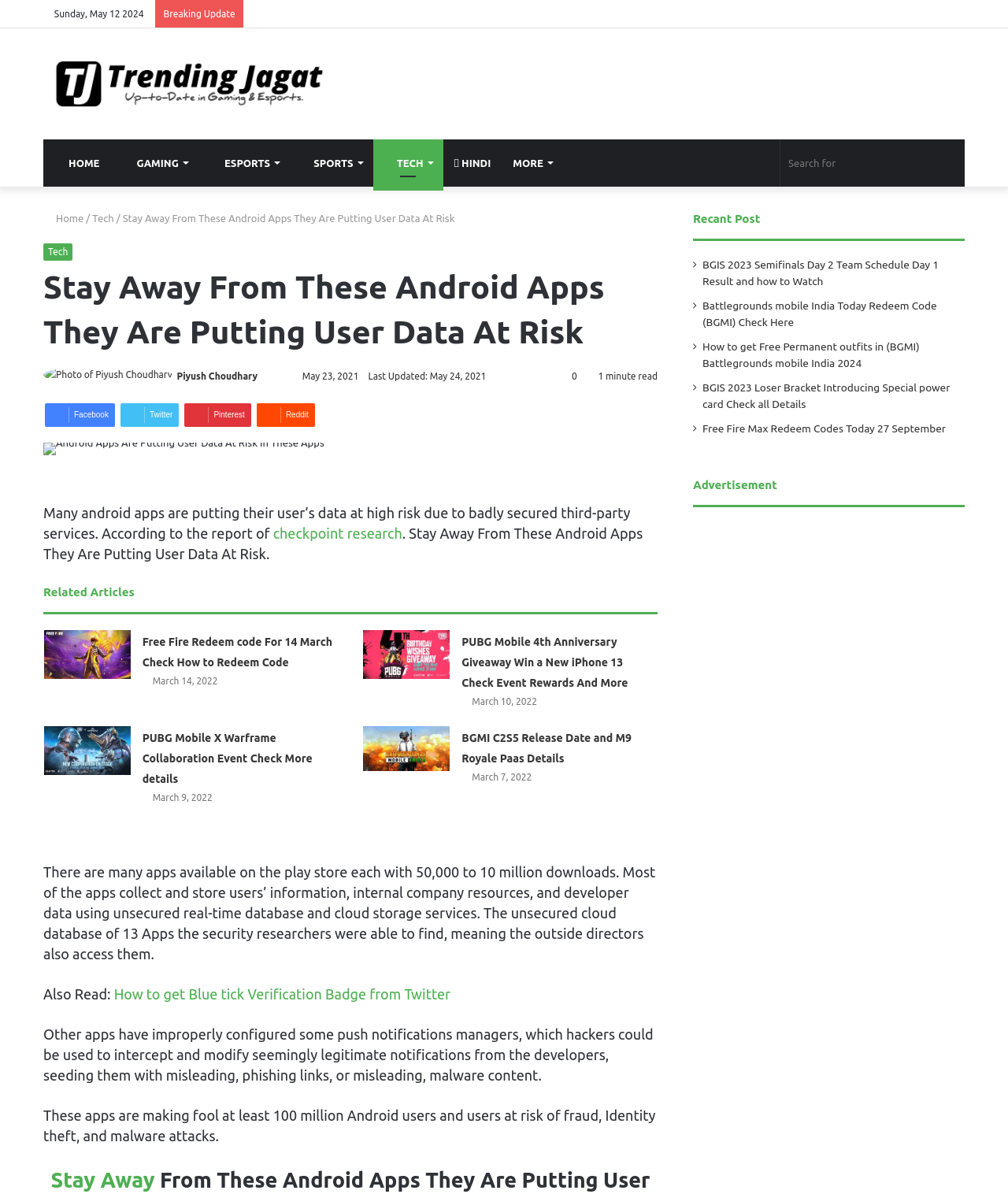Locate the bounding box coordinates of the item that should be clicked to fulfill the instruction: "Click on Trending Jagat - Gaming & Esports".

[0.043, 0.05, 0.332, 0.09]